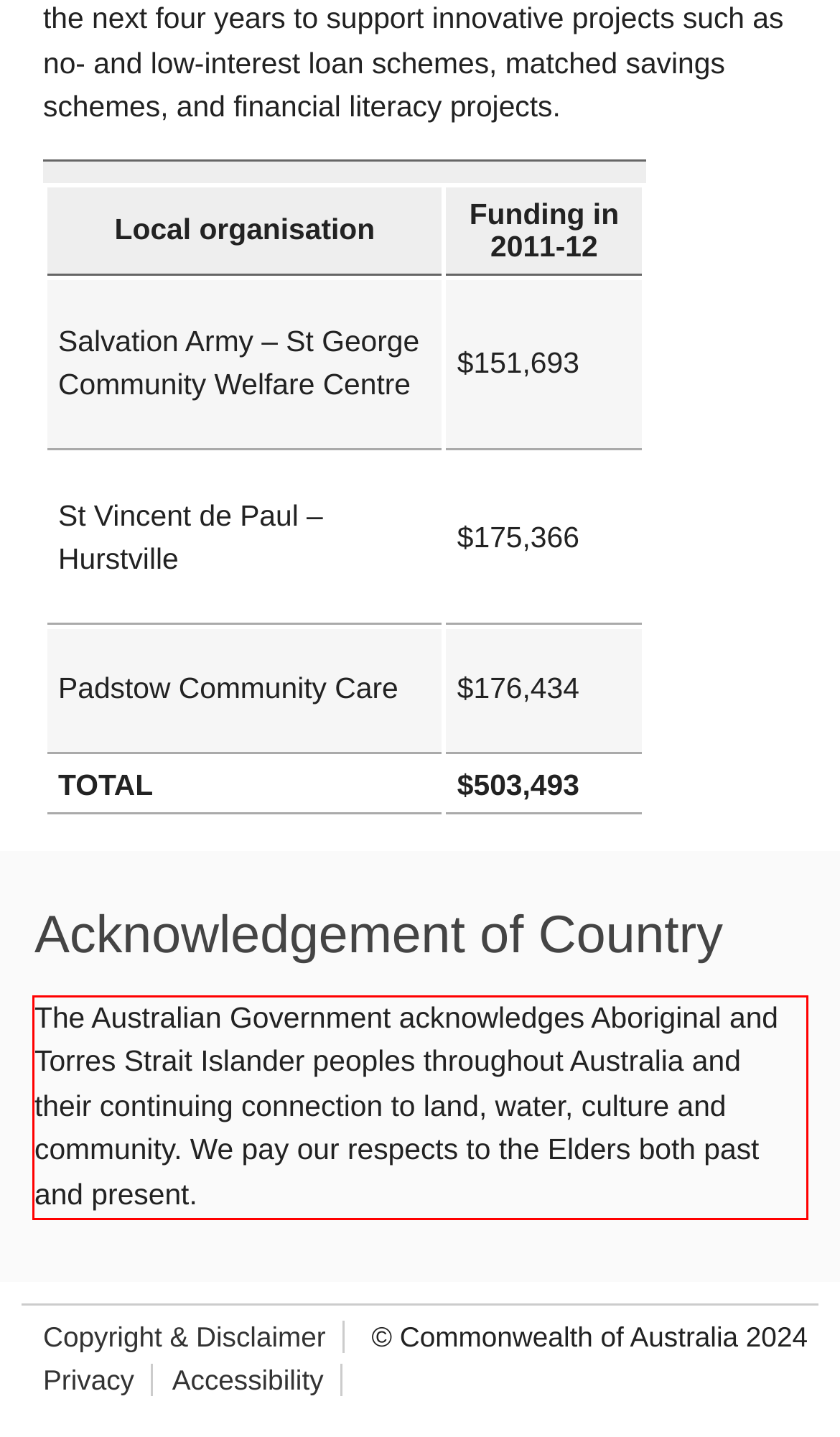With the given screenshot of a webpage, locate the red rectangle bounding box and extract the text content using OCR.

The Australian Government acknowledges Aboriginal and Torres Strait Islander peoples throughout Australia and their continuing connection to land, water, culture and community. We pay our respects to the Elders both past and present.